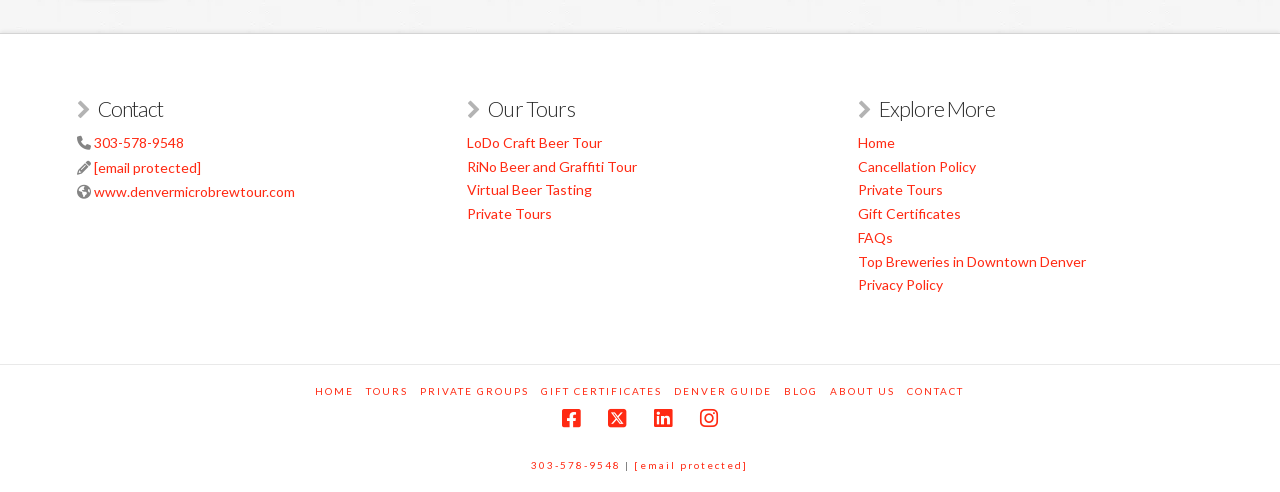Please find and report the bounding box coordinates of the element to click in order to perform the following action: "Follow us on Facebook". The coordinates should be expressed as four float numbers between 0 and 1, in the format [left, top, right, bottom].

[0.439, 0.83, 0.453, 0.873]